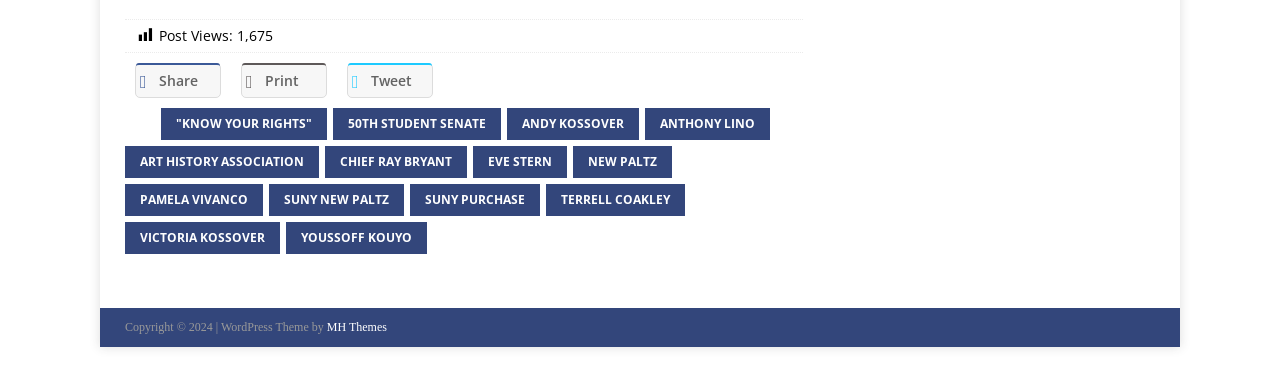Find the bounding box coordinates for the area you need to click to carry out the instruction: "Check the website of MH Themes". The coordinates should be four float numbers between 0 and 1, indicated as [left, top, right, bottom].

[0.255, 0.859, 0.302, 0.897]